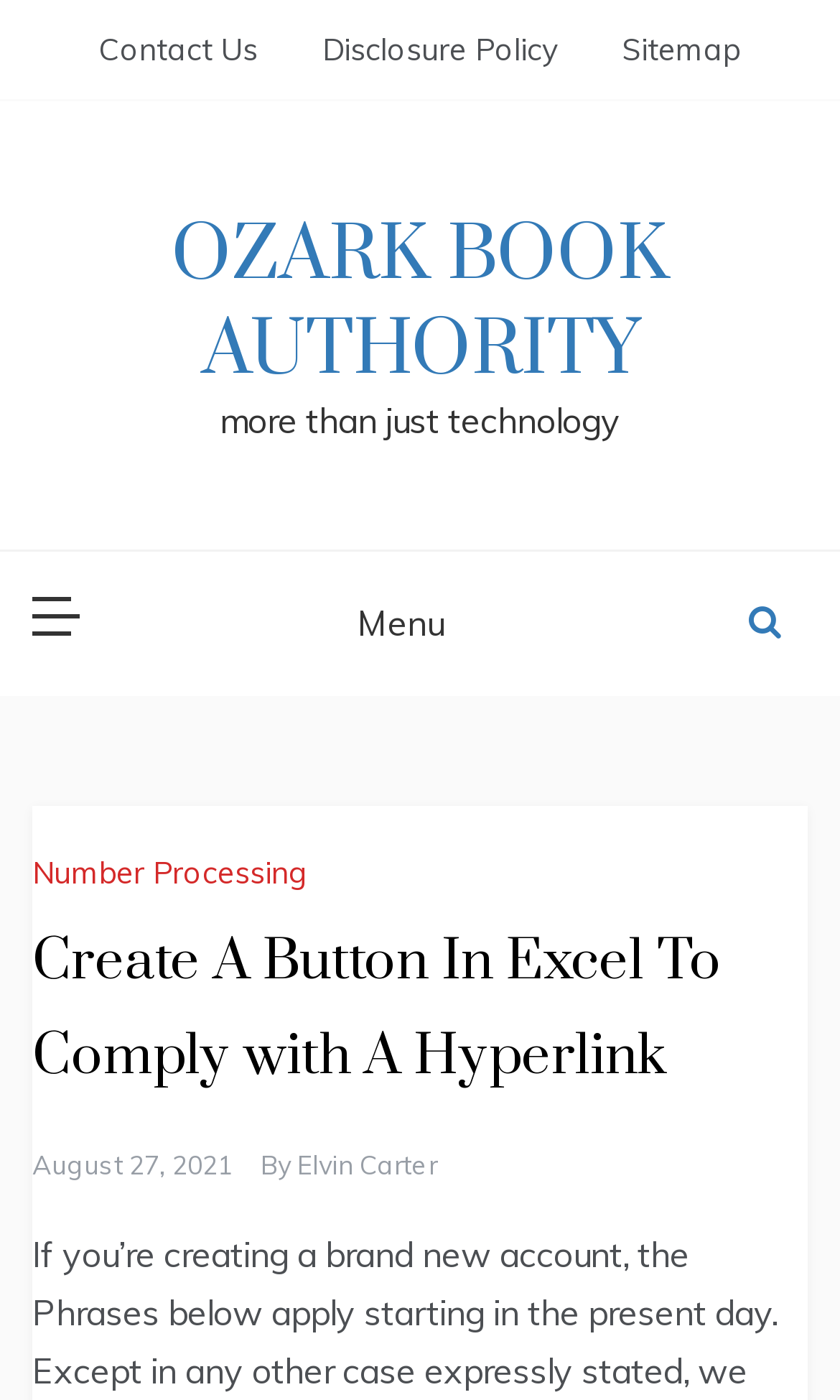Could you locate the bounding box coordinates for the section that should be clicked to accomplish this task: "click Menu".

[0.41, 0.394, 0.544, 0.497]